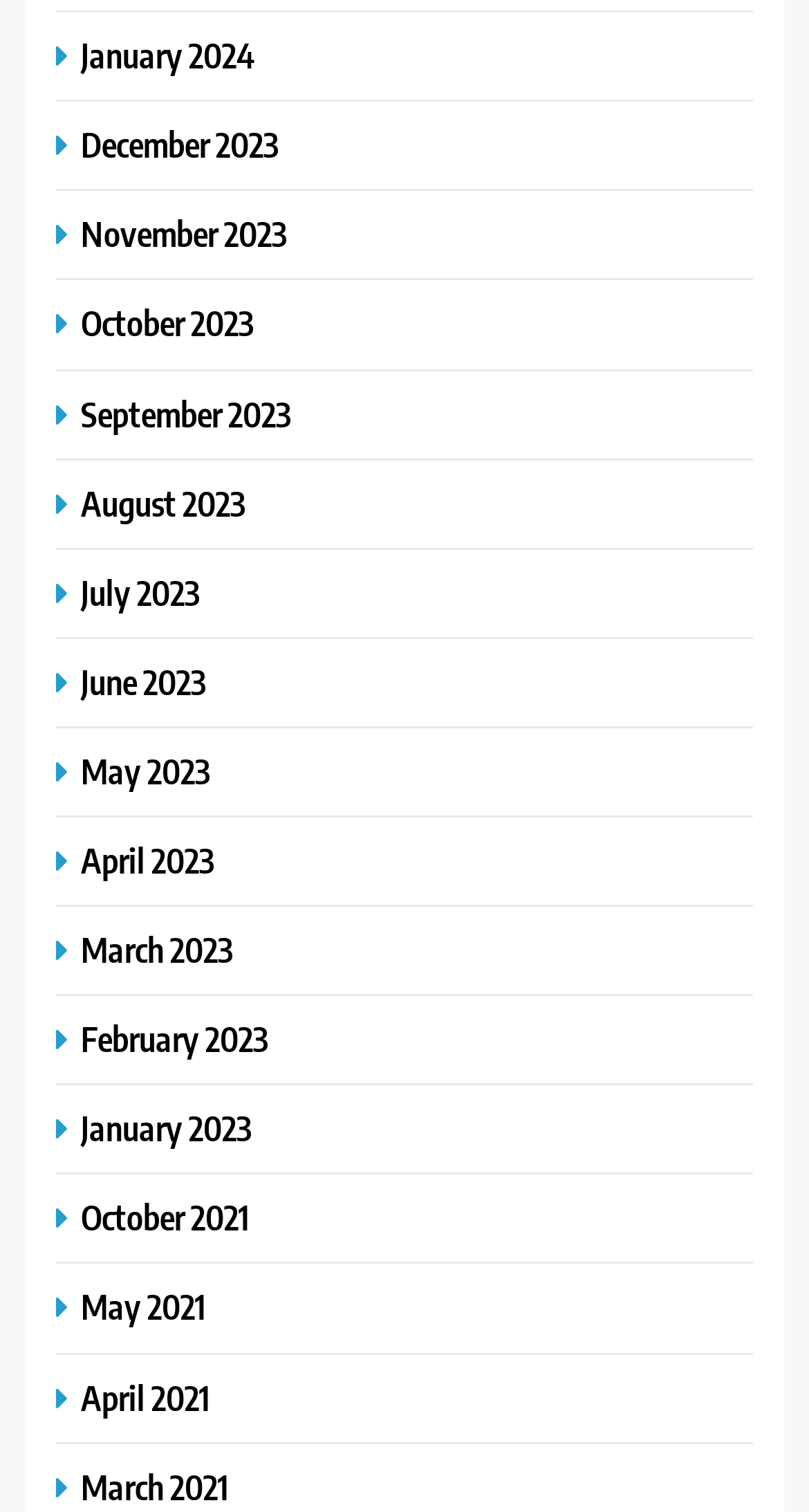Please determine the bounding box coordinates of the area that needs to be clicked to complete this task: 'View January 2024'. The coordinates must be four float numbers between 0 and 1, formatted as [left, top, right, bottom].

[0.069, 0.022, 0.328, 0.051]